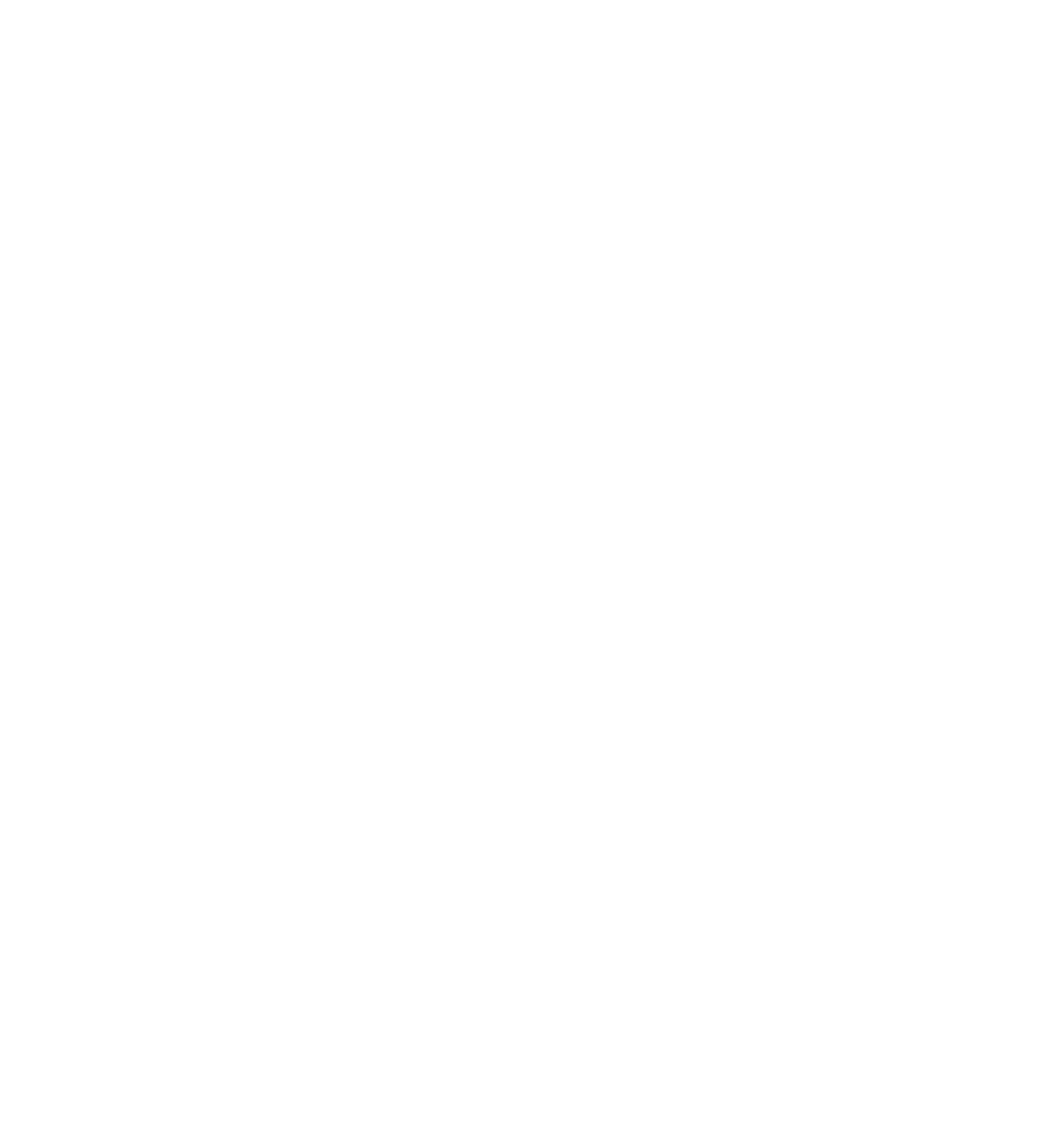Examine the image carefully and respond to the question with a detailed answer: 
What is the fax number of Shanghai marketing headquarters?

I found the fax number by looking at the text next to 'Fax' which is '021-69927333'.